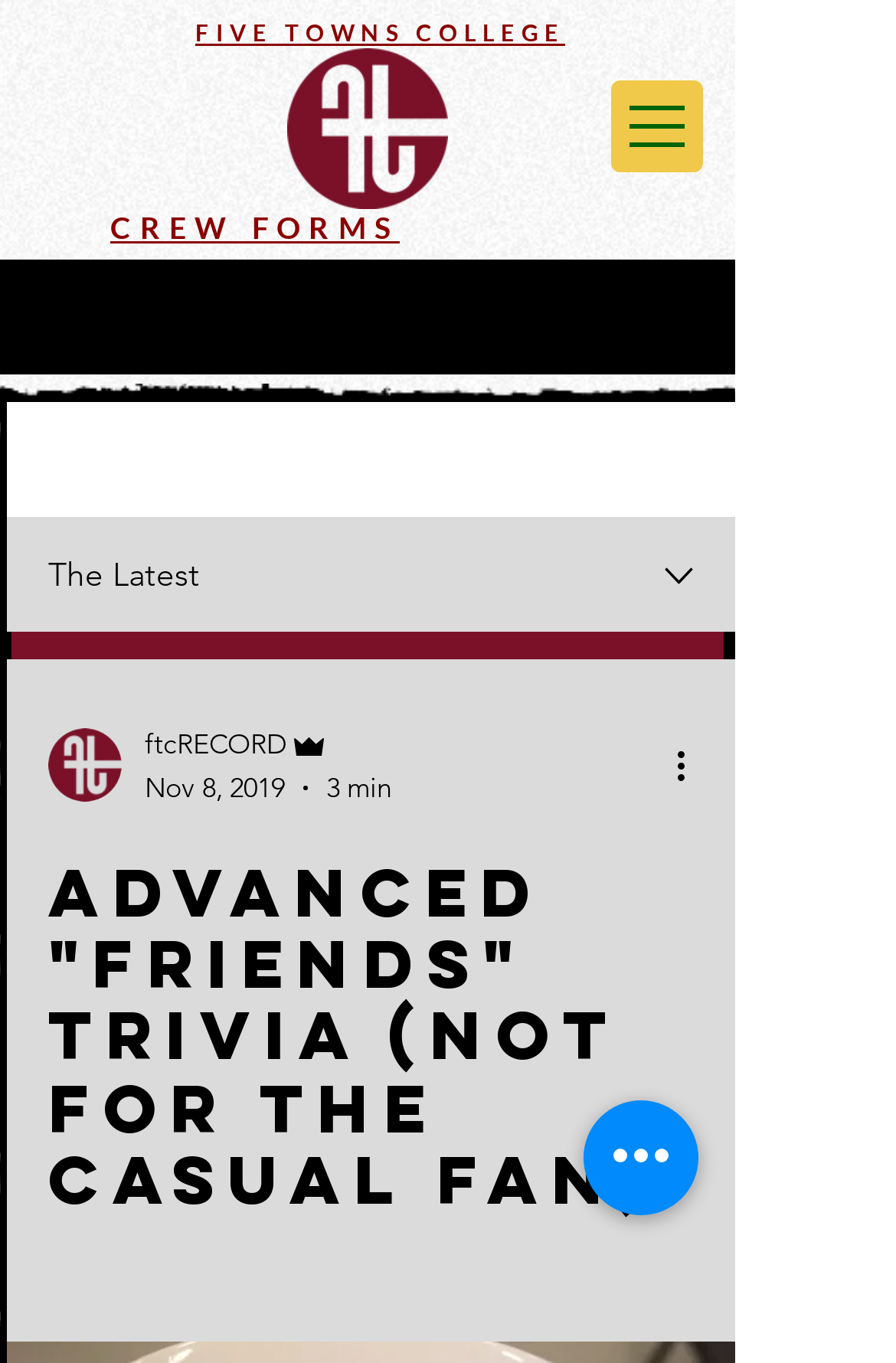Can you specify the bounding box coordinates for the region that should be clicked to fulfill this instruction: "Click the FTC Logo".

[0.321, 0.035, 0.5, 0.153]